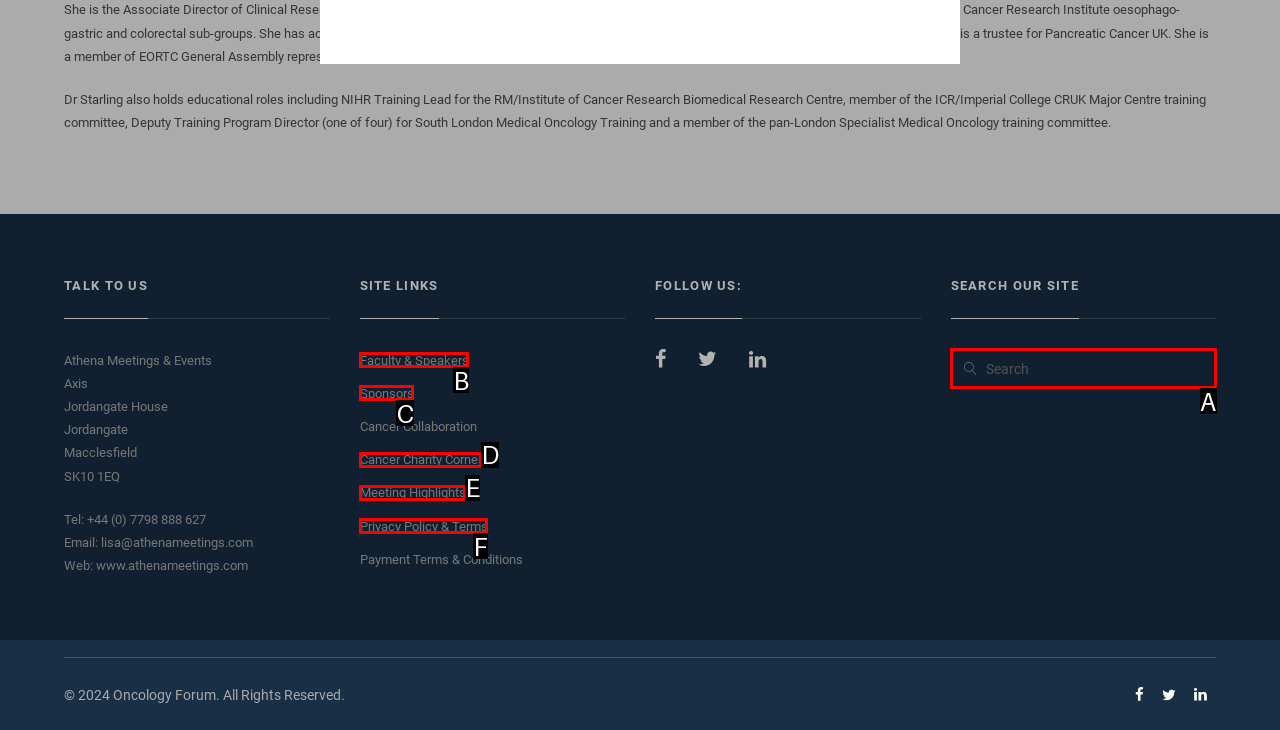Tell me which one HTML element best matches the description: Faculty & Speakers
Answer with the option's letter from the given choices directly.

B